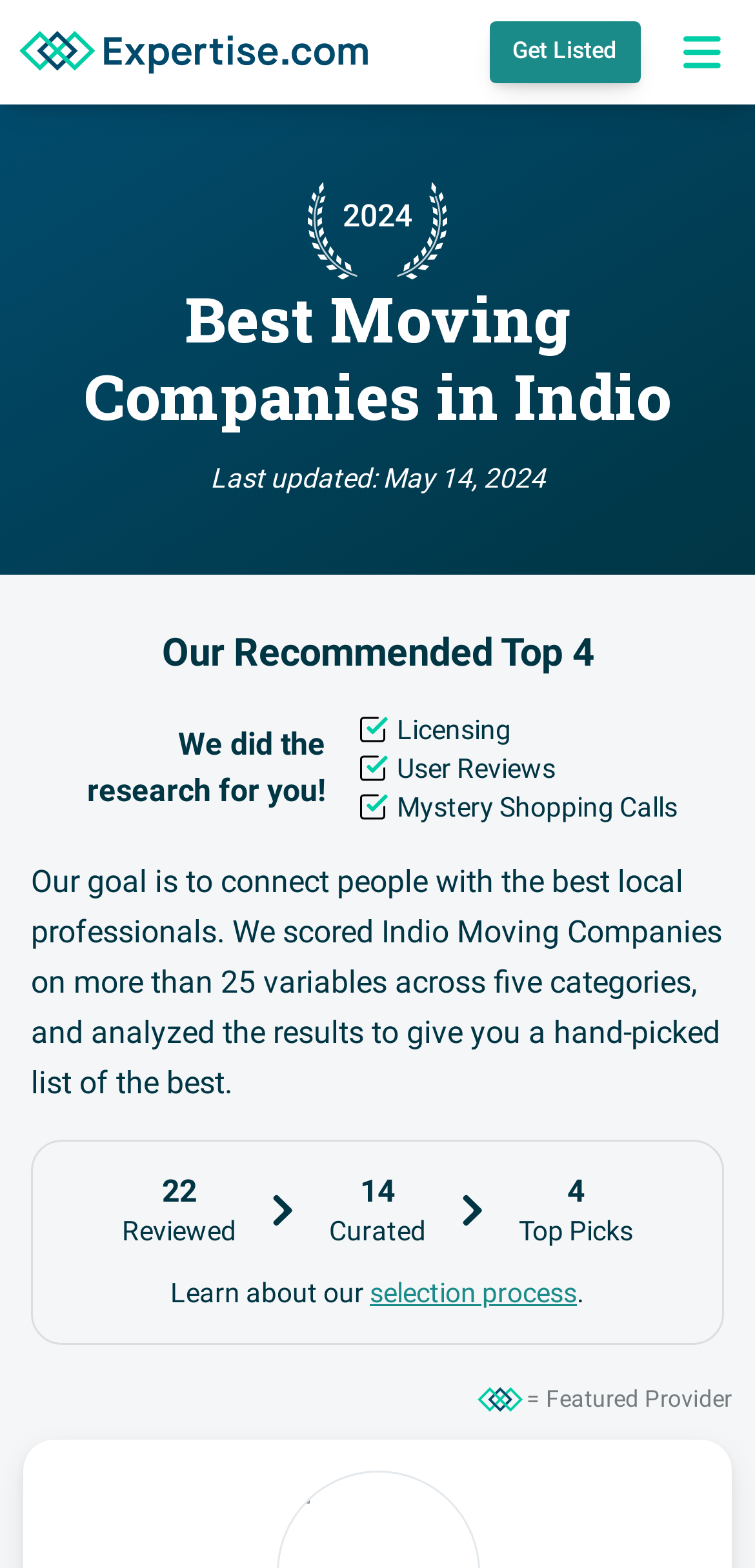How many moving companies are recommended?
From the image, respond using a single word or phrase.

4